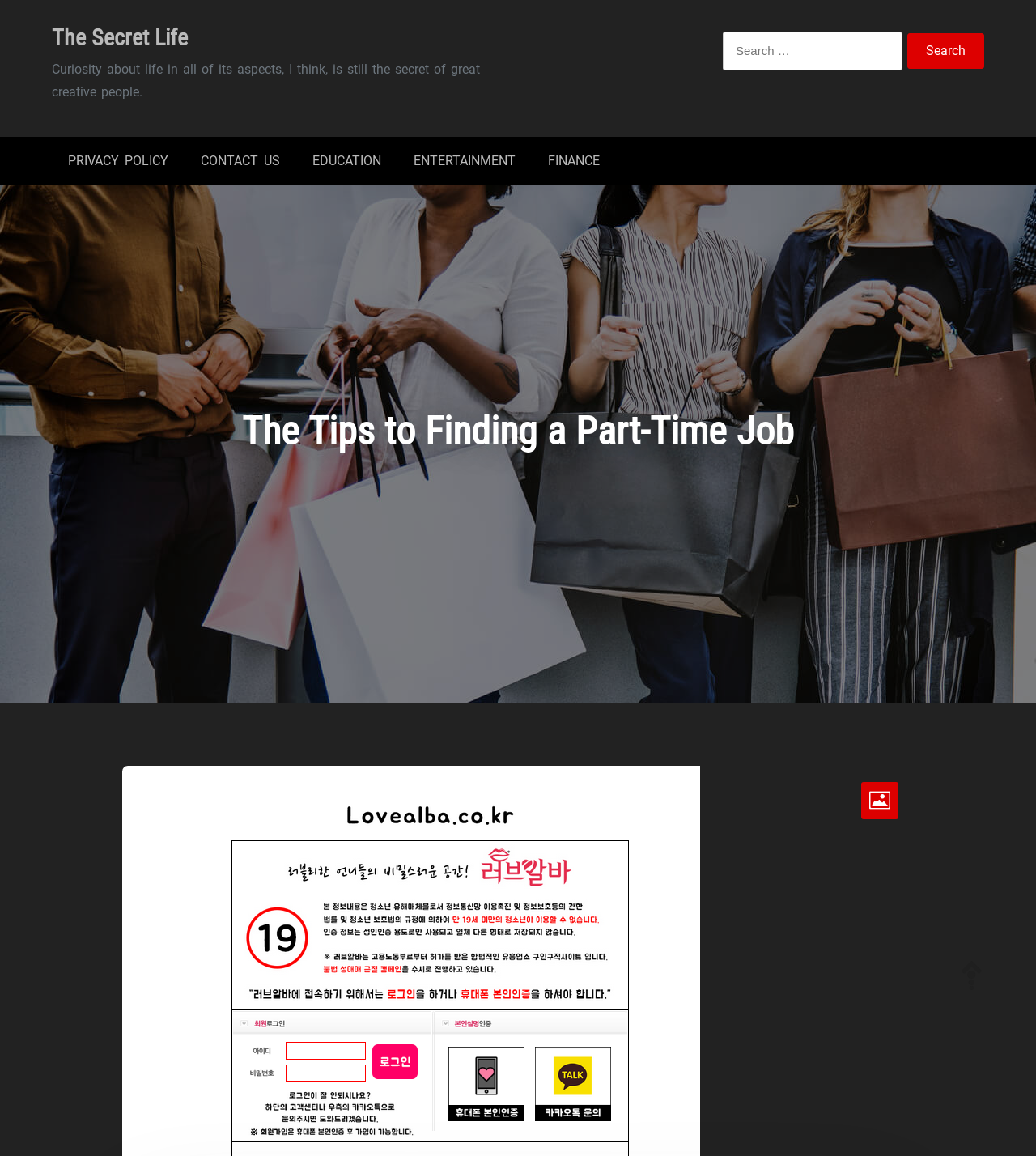Predict the bounding box of the UI element that fits this description: "Education".

[0.286, 0.118, 0.384, 0.16]